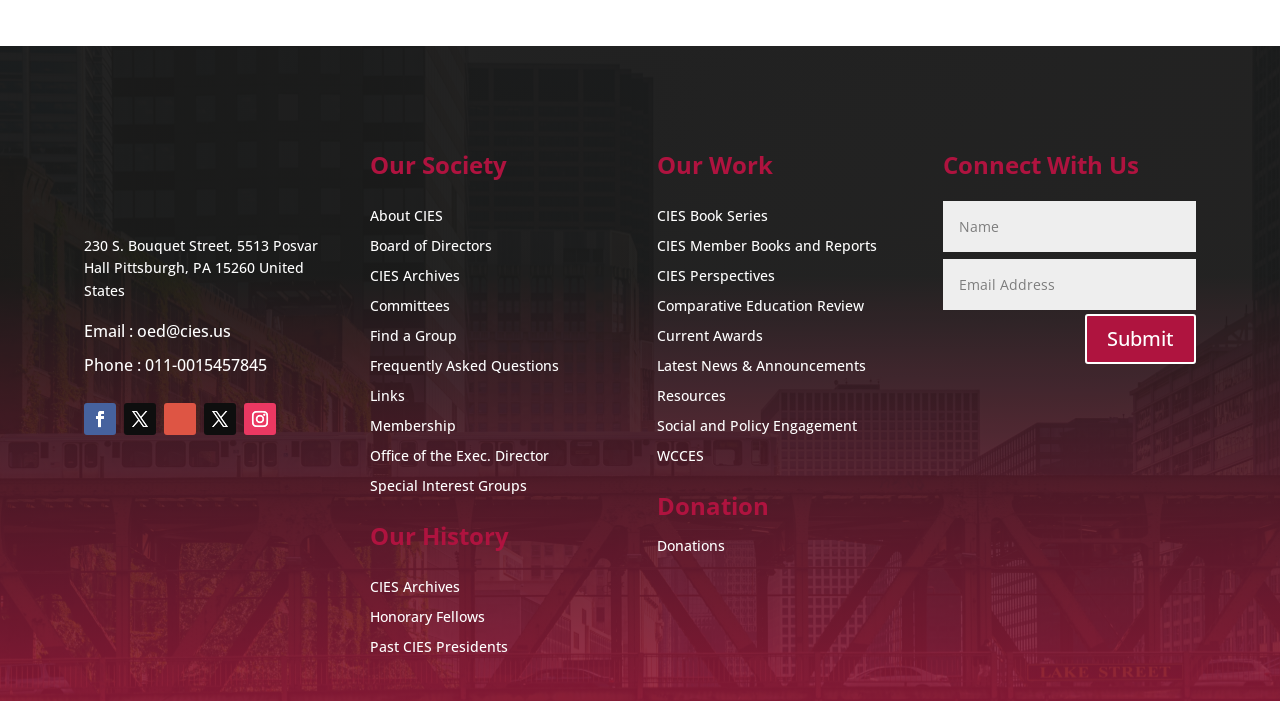What are the categories listed under 'Our Society'?
Refer to the image and offer an in-depth and detailed answer to the question.

I found the categories by looking at the links under the StaticText element with the ID 172, which says 'Our Society'. The links are listed below it, and they include About CIES, Board of Directors, CIES Archives, and more.